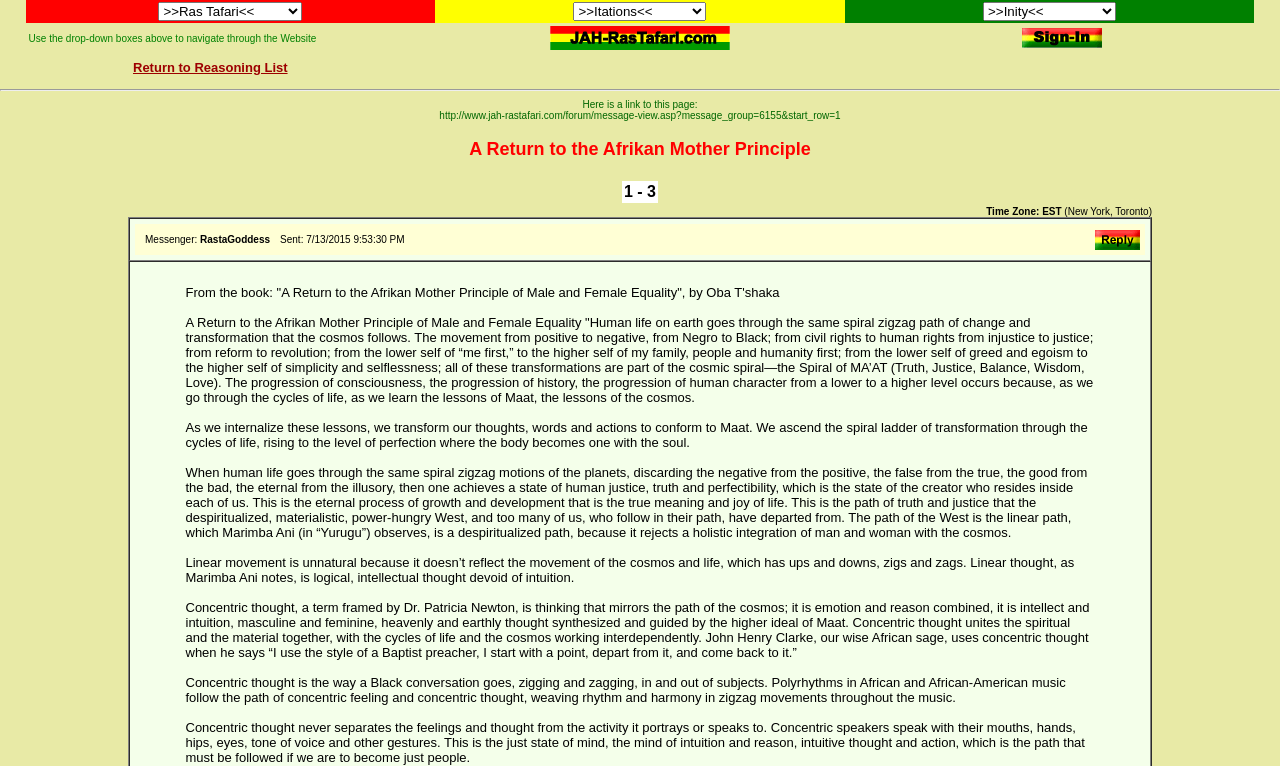How many drop-down boxes are above the message?
By examining the image, provide a one-word or phrase answer.

3